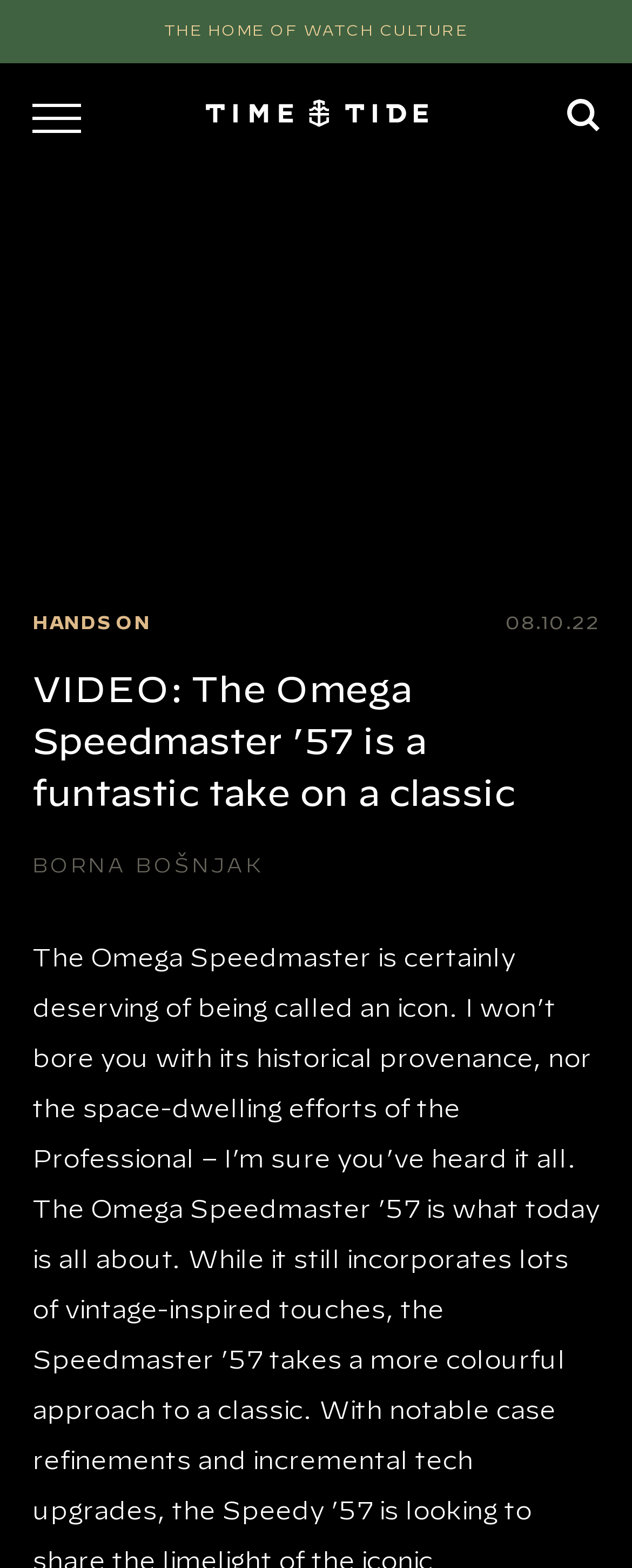Give a one-word or short phrase answer to the question: 
What is the website's tagline?

THE HOME OF WATCH CULTURE